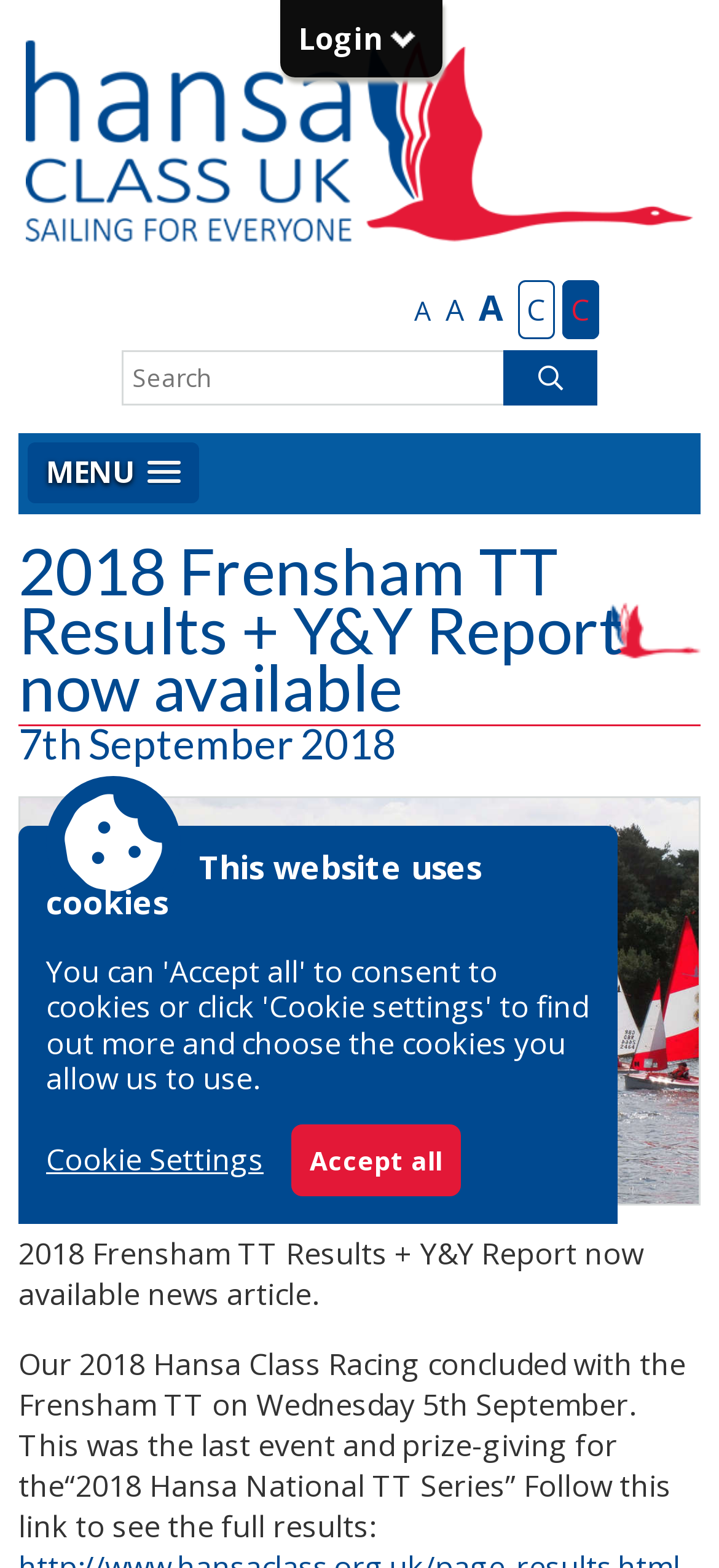Identify the bounding box coordinates of the section that should be clicked to achieve the task described: "Click the login button".

[0.415, 0.013, 0.579, 0.036]